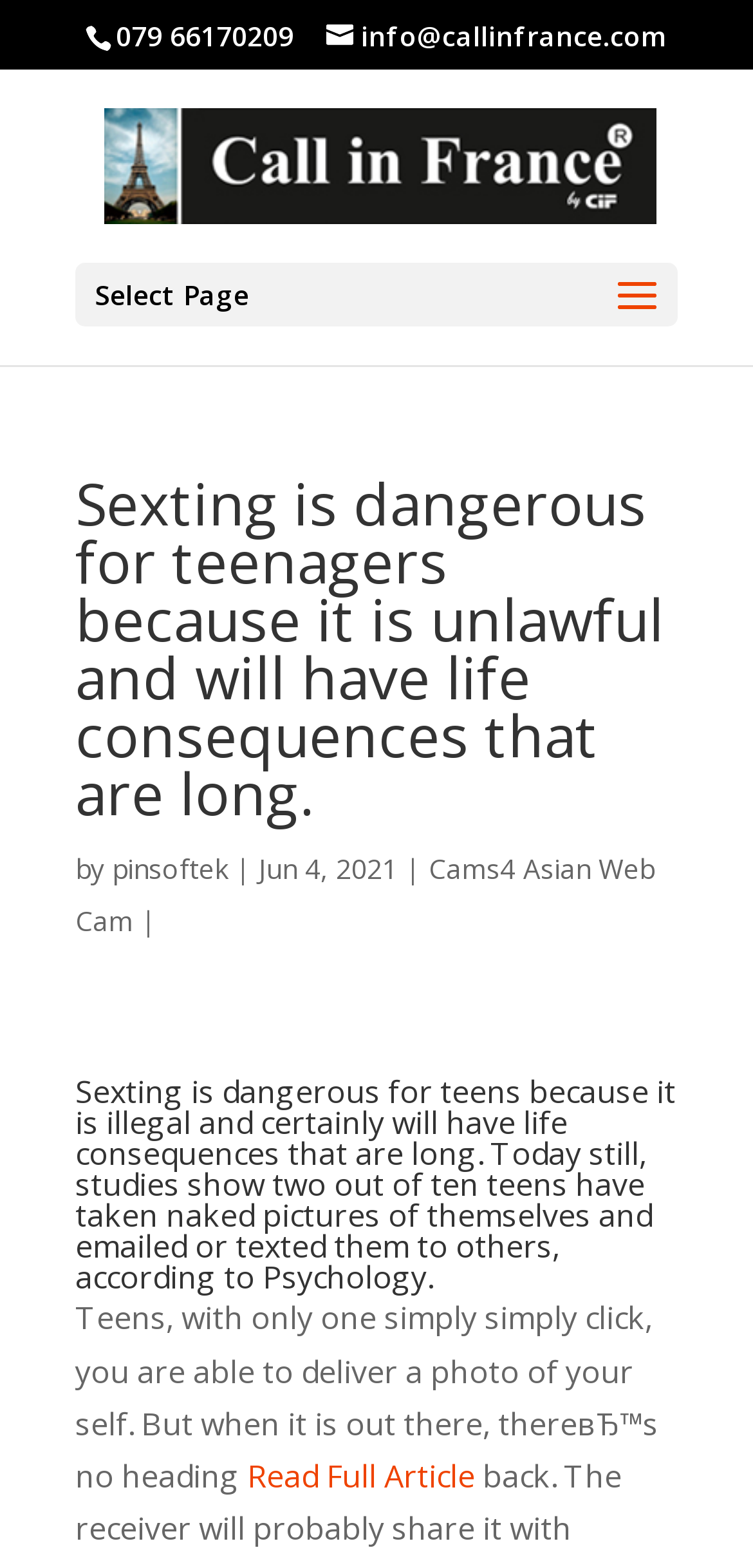Please determine the bounding box of the UI element that matches this description: Green Road Pottery. The coordinates should be given as (top-left x, top-left y, bottom-right x, bottom-right y), with all values between 0 and 1.

None